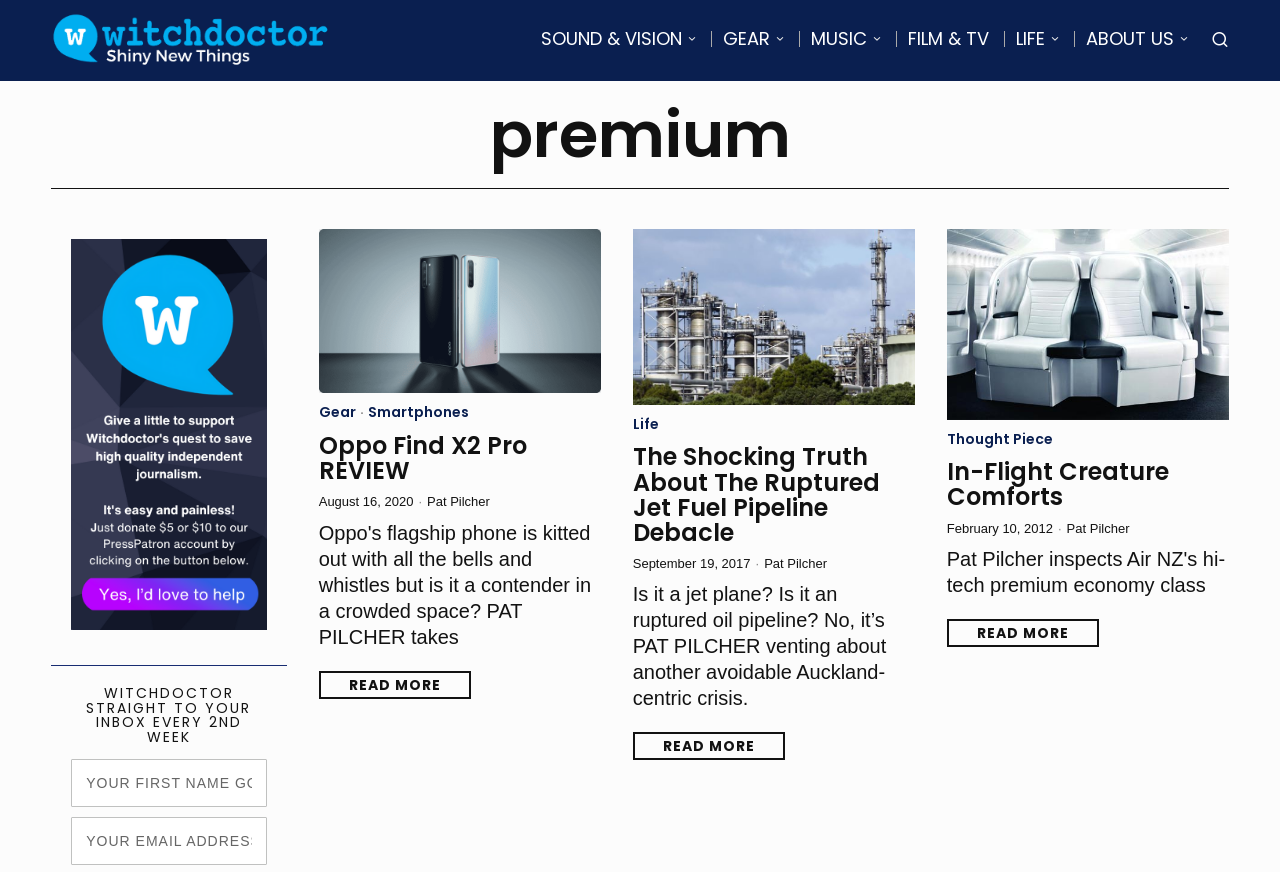What is the purpose of the textbox at the bottom of the webpage?
Using the image as a reference, answer with just one word or a short phrase.

To enter email address